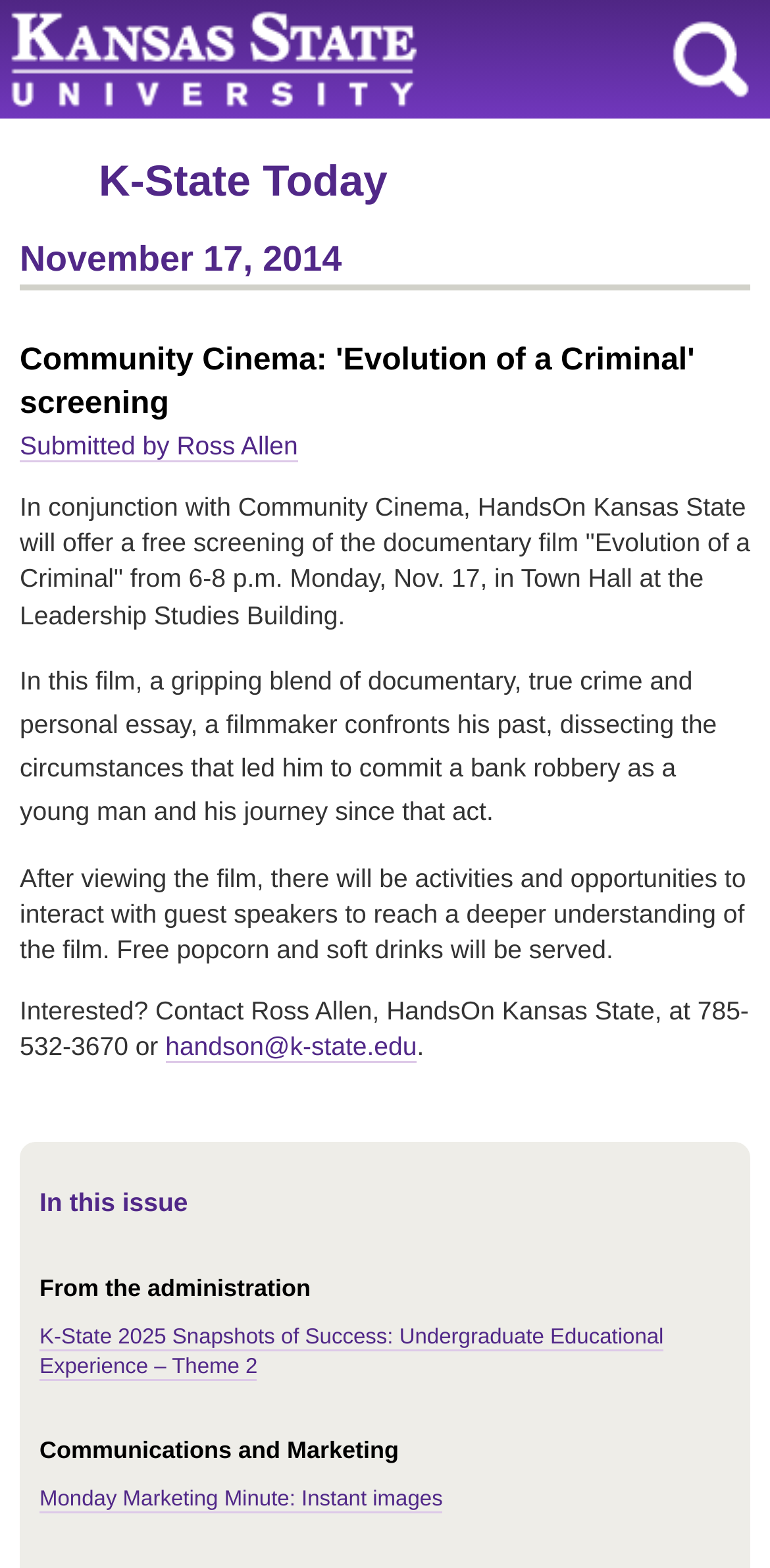Identify and provide the text content of the webpage's primary headline.

Kansas State University